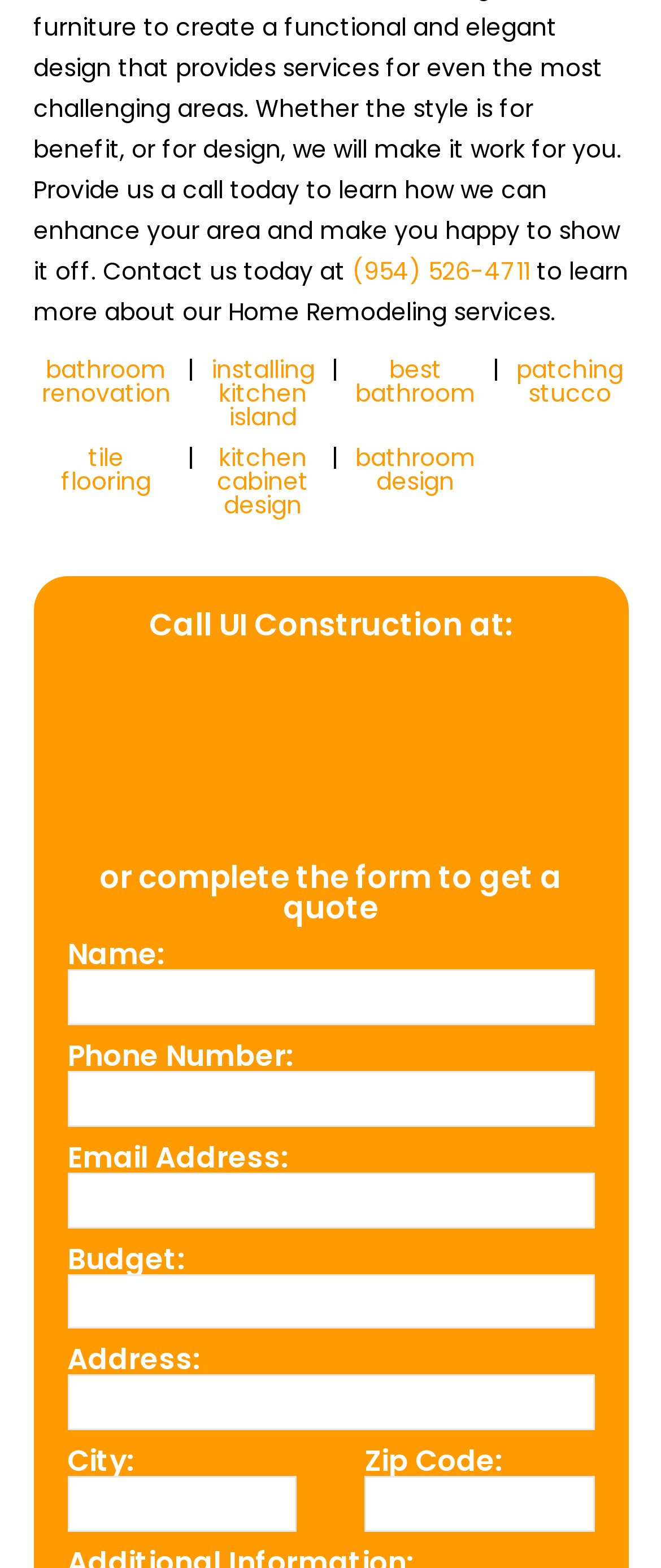Provide the bounding box coordinates in the format (top-left x, top-left y, bottom-right x, bottom-right y). All values are floating point numbers between 0 and 1. Determine the bounding box coordinate of the UI element described as: kitchen cabinet design

[0.328, 0.281, 0.467, 0.333]